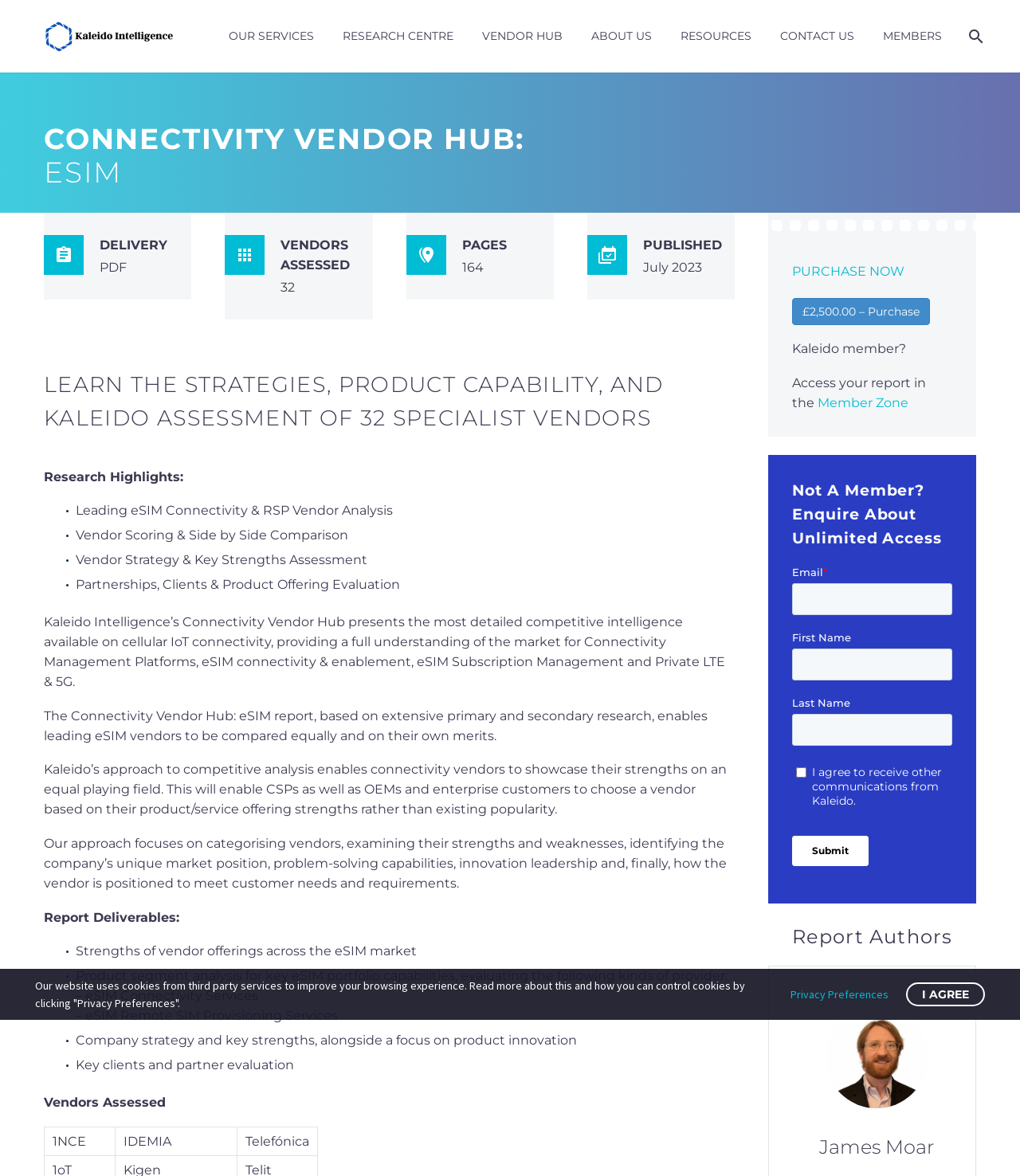Determine the bounding box coordinates of the clickable element necessary to fulfill the instruction: "Click the Privacy Preferences button". Provide the coordinates as four float numbers within the 0 to 1 range, i.e., [left, top, right, bottom].

[0.775, 0.838, 0.871, 0.853]